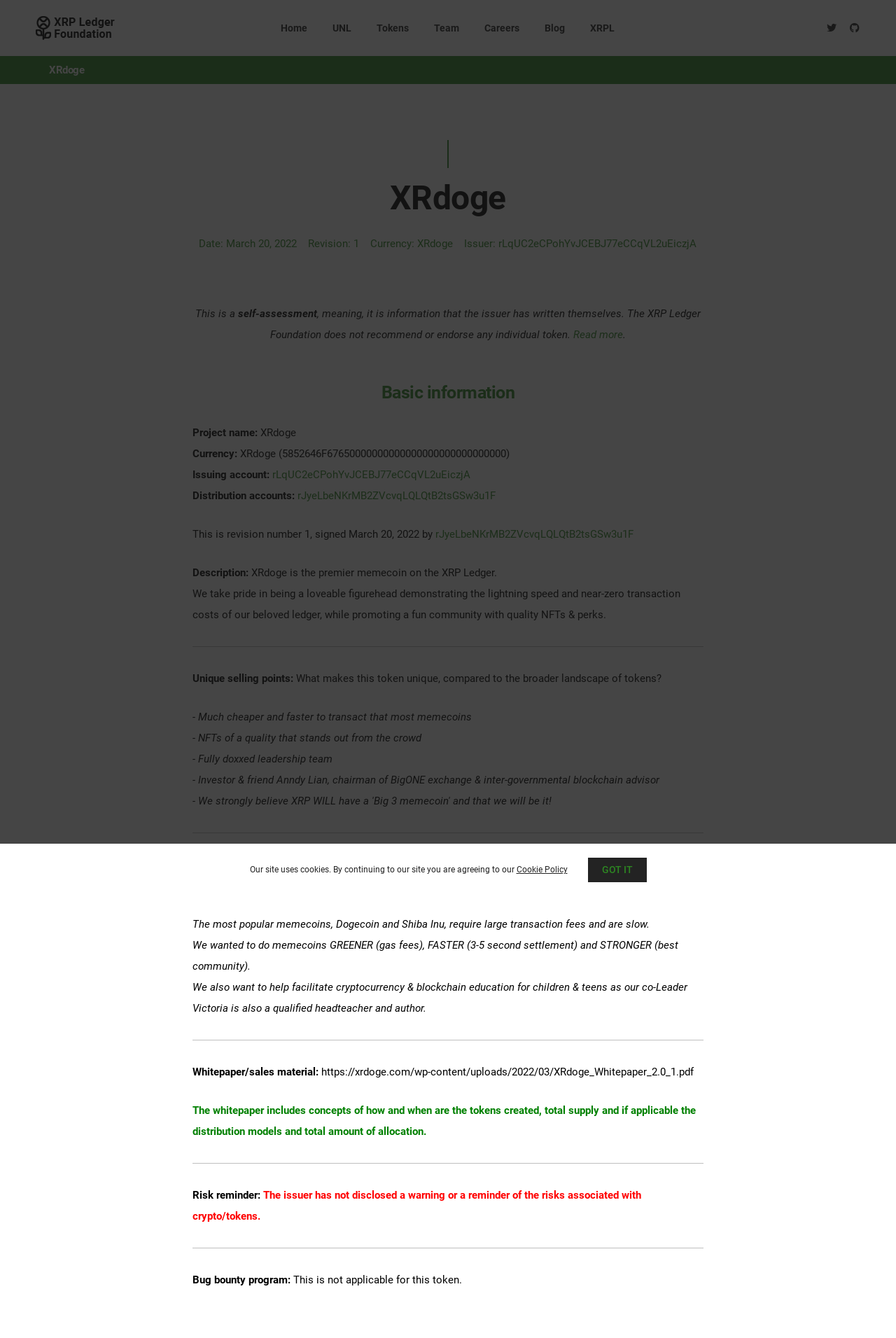Provide a comprehensive description of the webpage.

The webpage is about XRdoge, a token on the XRP Ledger Foundation. At the top, there is a navigation menu with links to "Home", "UNL", "Tokens", "Team", "Careers", "Blog", "XRPL", and two social media icons. Below the navigation menu, there is a heading "XRdoge" and an image of the XRP Ledger Foundation.

The main content of the webpage is divided into sections, each with a heading and descriptive text. The first section is "Basic information", which includes details about the project name, currency, issuing account, and distribution accounts. The next section is a self-assessment of the token, written by the issuer, which provides information about the token's description, unique selling points, and purpose.

The unique selling points of XRdoge include its low transaction fees, fast settlement, and high-quality NFTs. The purpose of the token is to provide a better alternative to existing memecoins, with a focus on education and community building.

The webpage also includes sections on the token's whitepaper, risk reminder, and bug bounty program. The whitepaper provides detailed information about the token's creation, total supply, and distribution models. The risk reminder section is empty, as the issuer has not disclosed any warnings or reminders about the risks associated with crypto/tokens. The bug bounty program is not applicable for this token.

At the bottom of the webpage, there is a notice about the site's use of cookies and a link to the Cookie Policy. There is also a "GOT IT" button to acknowledge the cookie policy.